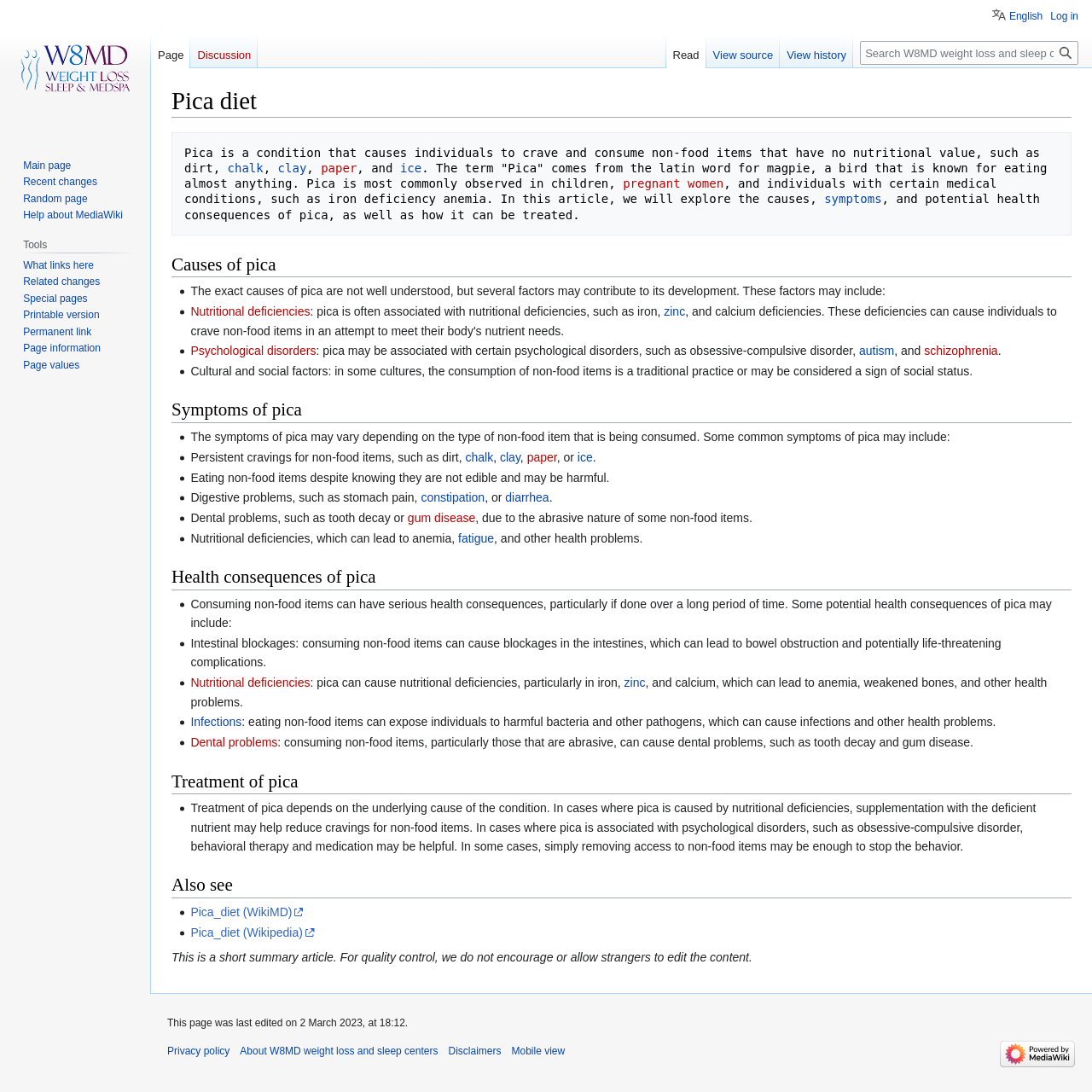What is the treatment of pica?
Based on the image, answer the question with as much detail as possible.

Treatment of pica depends on the underlying cause of the condition. In cases where pica is caused by nutritional deficiencies, supplementation with the deficient nutrient may help reduce cravings for non-food items. In cases where pica is associated with psychological disorders, such as obsessive-compulsive disorder, behavioral therapy and medication may be helpful. In some cases, simply removing access to non-food items may be enough to stop the behavior.